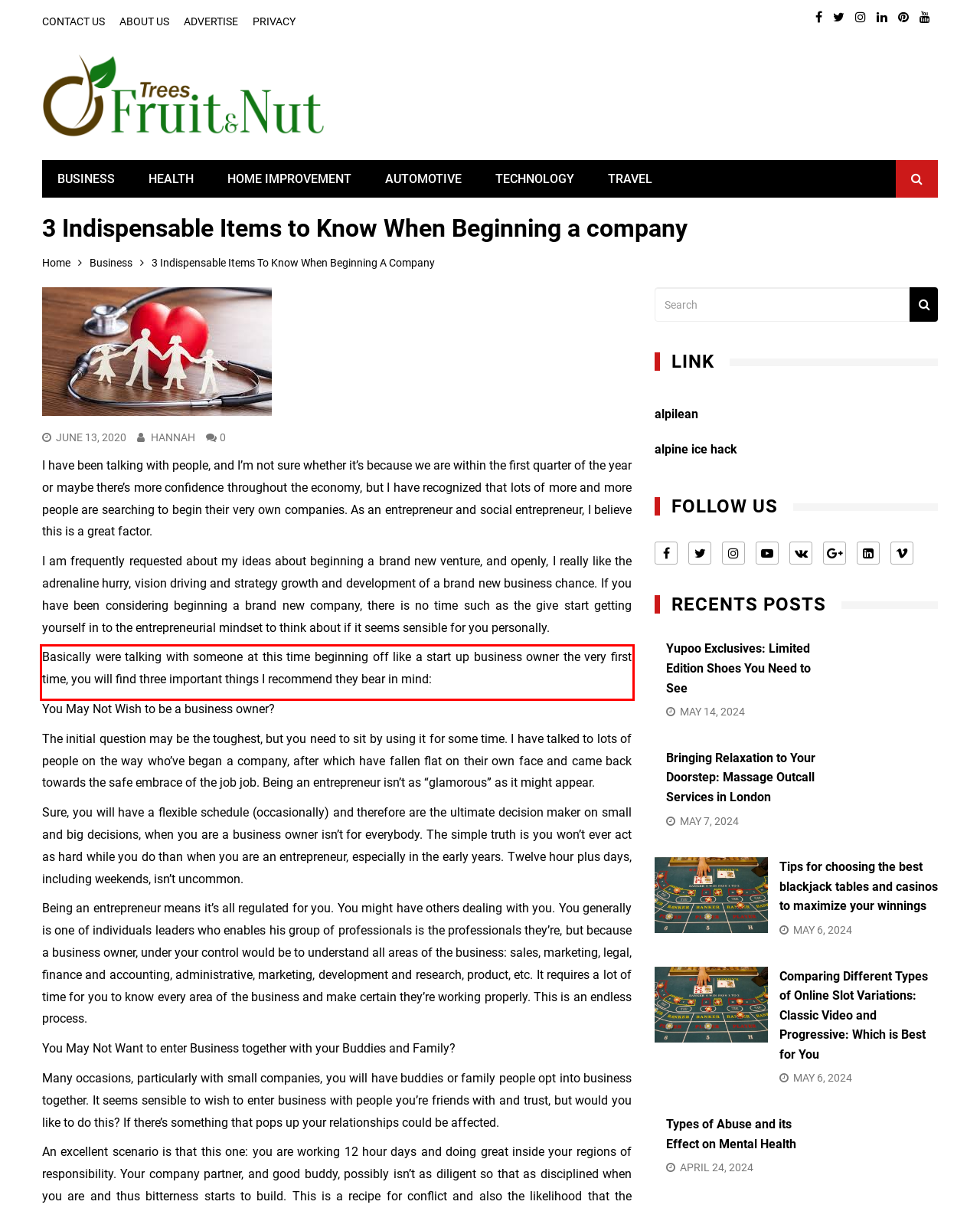Locate the red bounding box in the provided webpage screenshot and use OCR to determine the text content inside it.

Basically were talking with someone at this time beginning off like a start up business owner the very first time, you will find three important things I recommend they bear in mind: